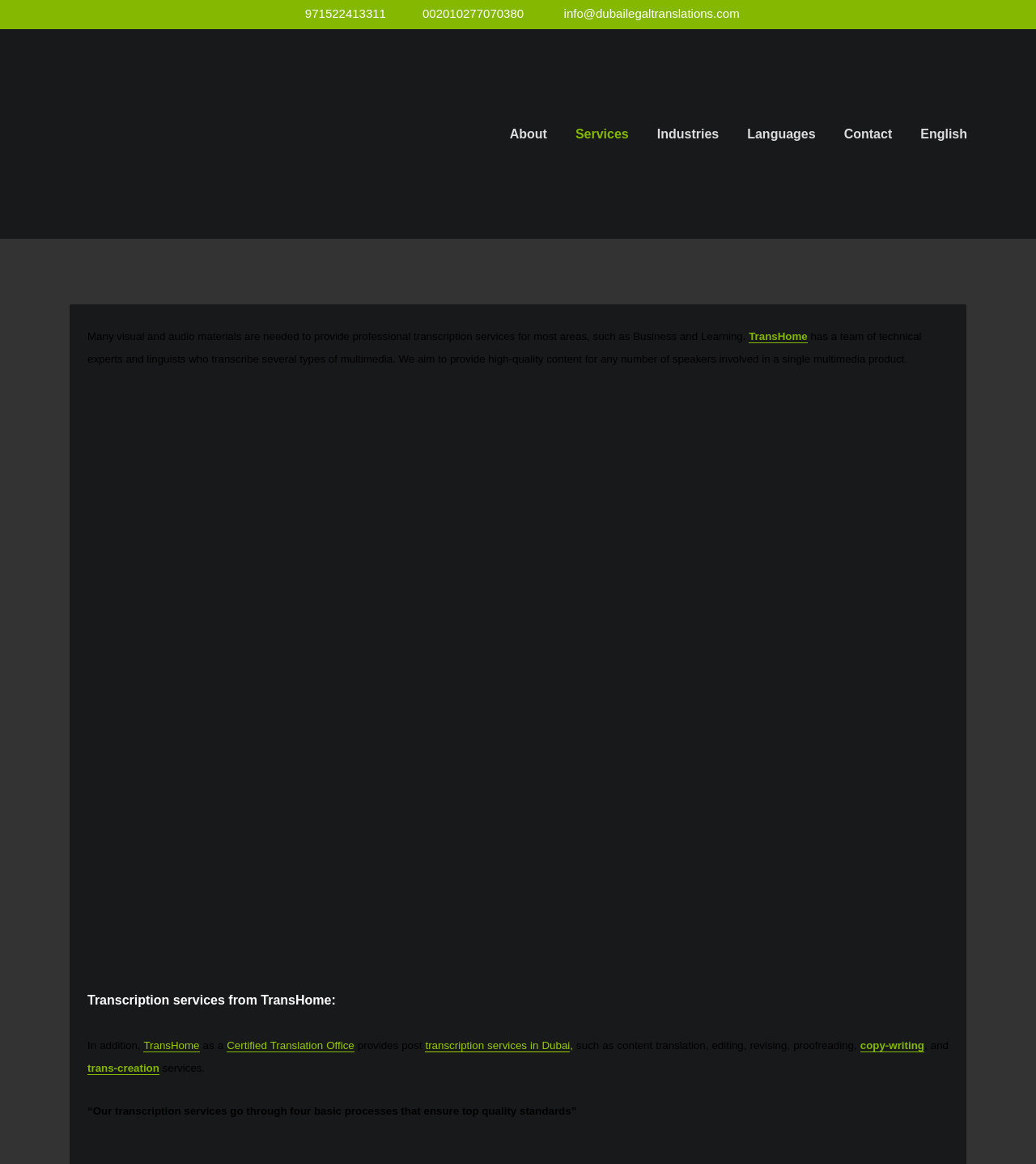What is the name of the company?
Refer to the image and provide a one-word or short phrase answer.

TransHome